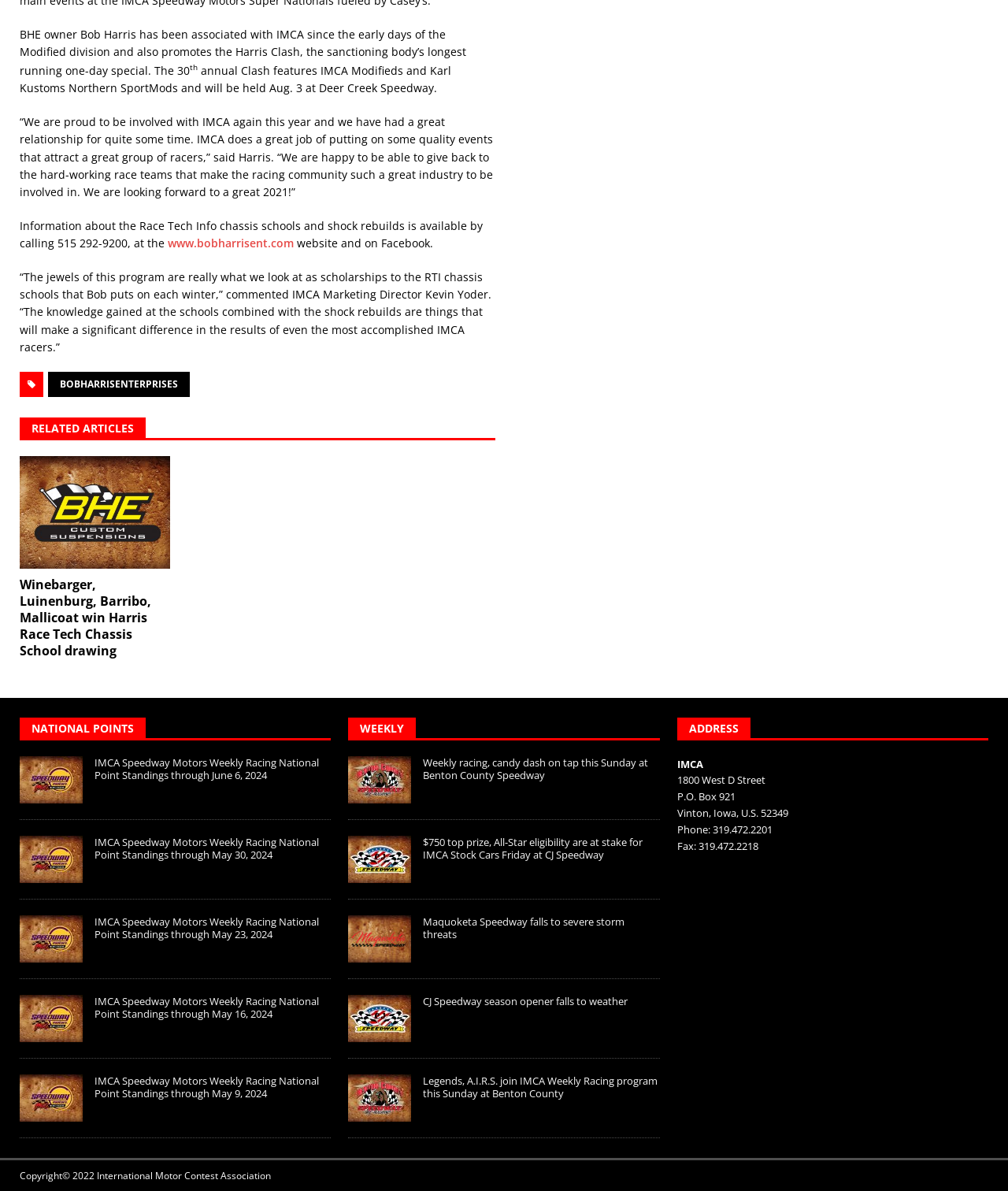What is the name of the event mentioned in the article? Using the information from the screenshot, answer with a single word or phrase.

Harris Clash